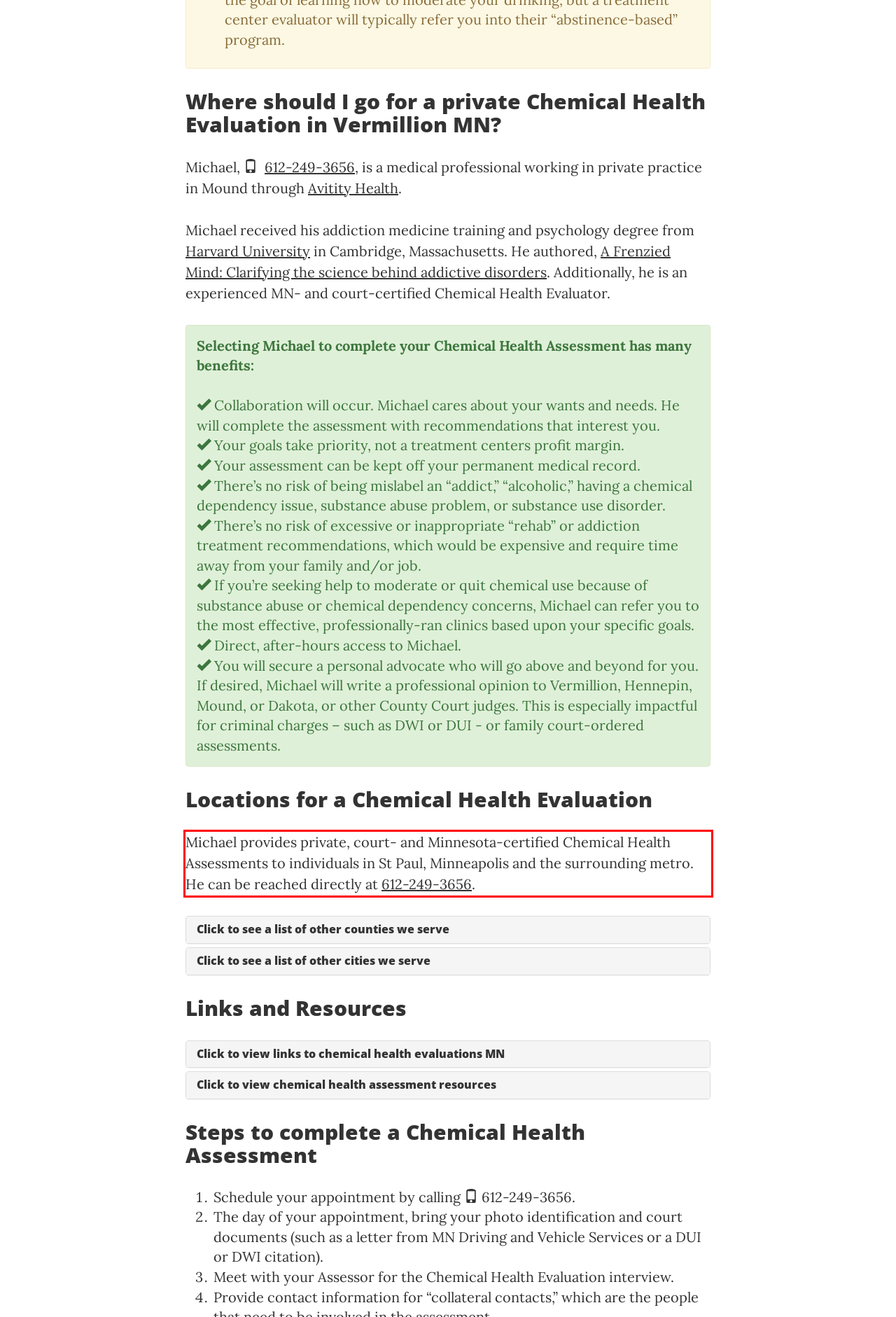Extract and provide the text found inside the red rectangle in the screenshot of the webpage.

Michael provides private, court- and Minnesota-certified Chemical Health Assessments to individuals in St Paul, Minneapolis and the surrounding metro. He can be reached directly at 612-249-3656.